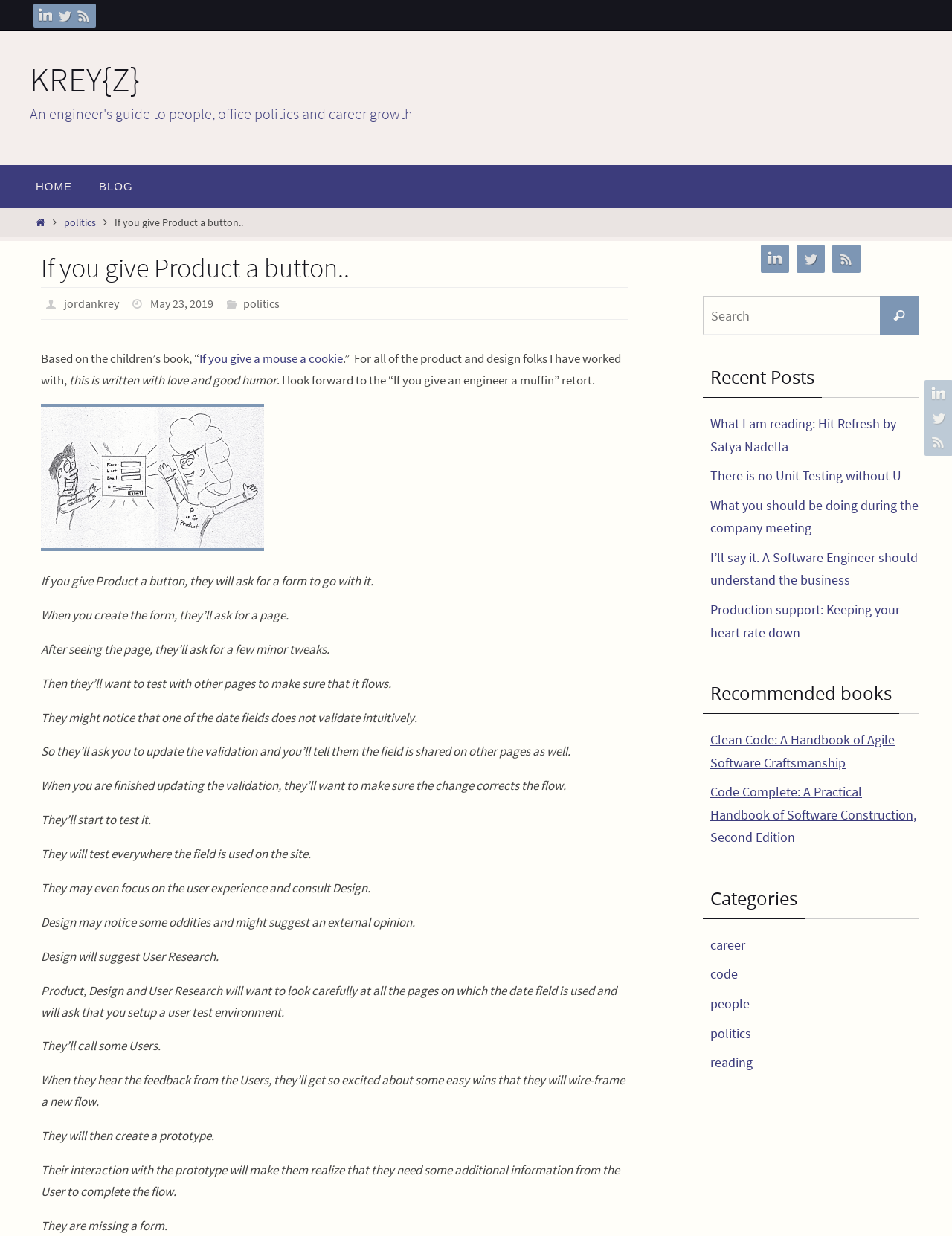Determine the bounding box coordinates of the clickable region to follow the instruction: "Read the 'Popular Posts'".

None